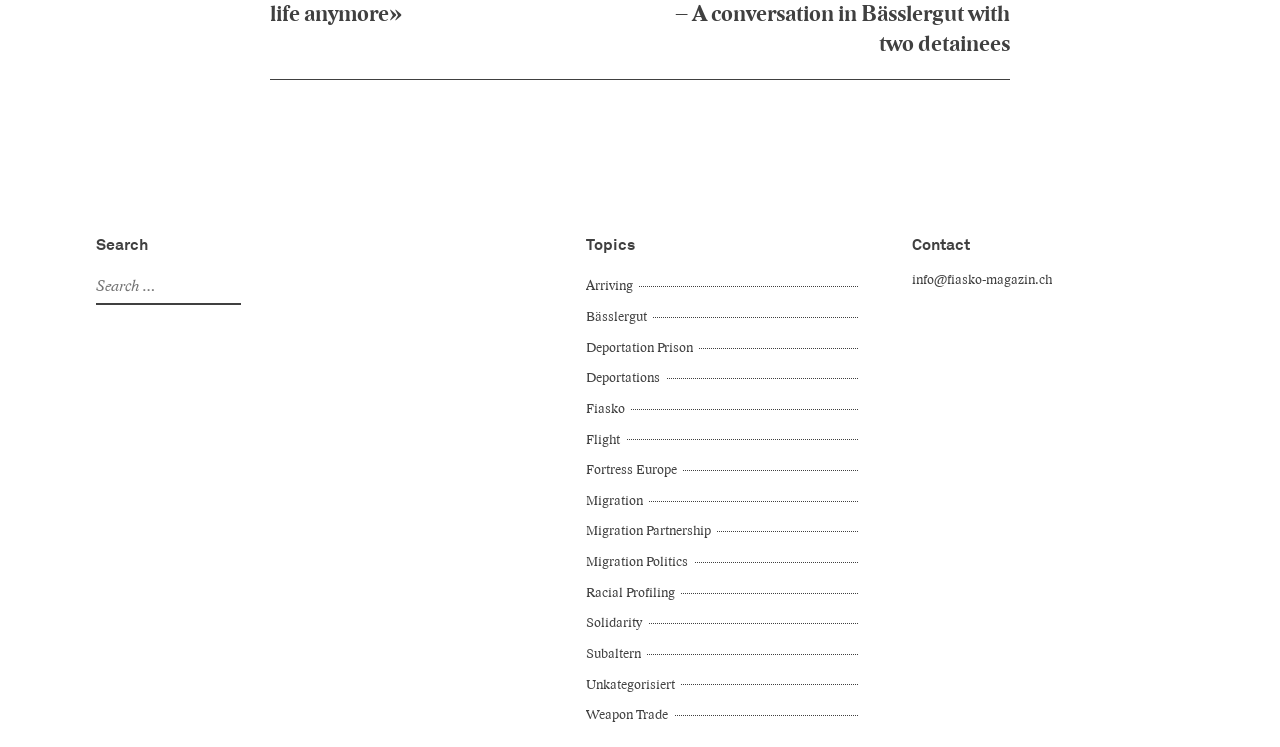Please mark the bounding box coordinates of the area that should be clicked to carry out the instruction: "Click on the topic 'Arriving'".

[0.457, 0.373, 0.499, 0.393]